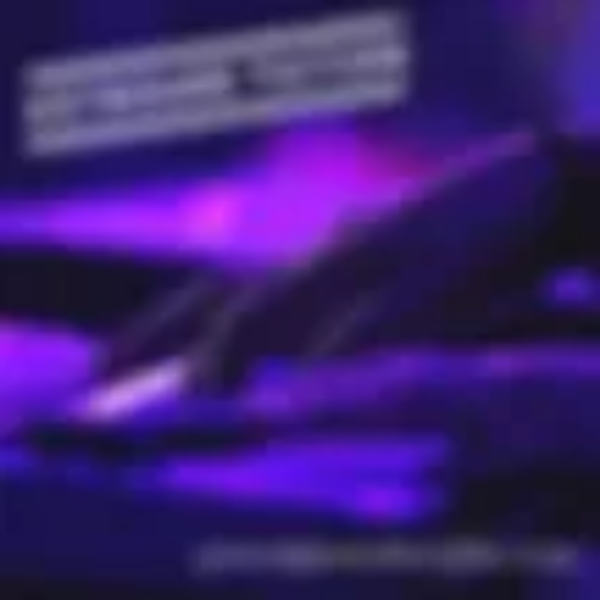What is the overall aesthetic of the poster?
Provide a detailed and extensive answer to the question.

The overall aesthetic of the poster is modern and engaging, effectively inviting potential learners to take the first step in their musical journey.